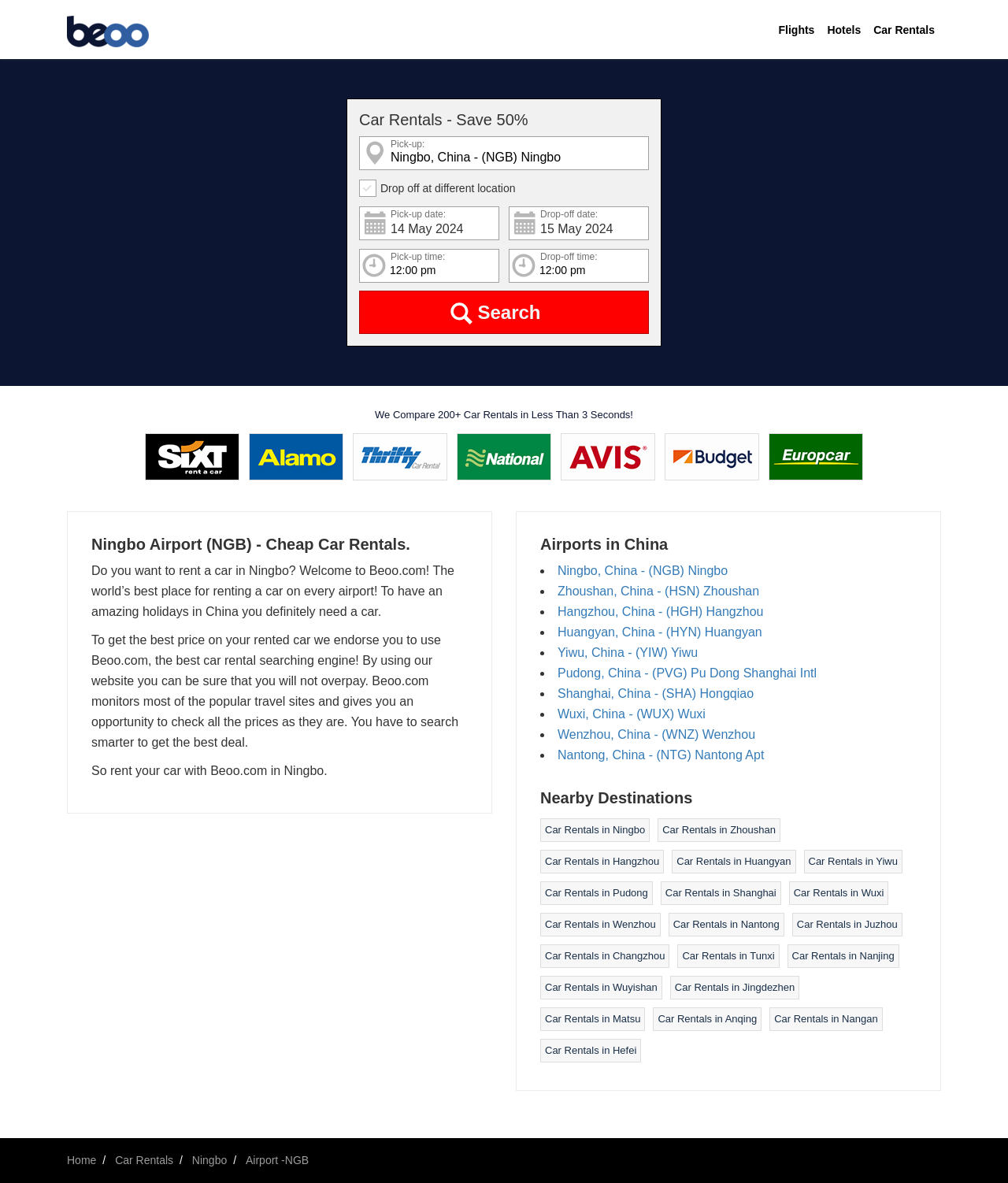Write a detailed summary of the webpage, including text, images, and layout.

This webpage is about renting cars at Ningbo Airport (NGB) in China. At the top, there is a logo of Beoo.com, a car rental searching engine, accompanied by a link to the website. Below the logo, there are three links to navigate to other sections of the website: Flights, Hotels, and Car Rentals.

The main content of the webpage is divided into two sections. The left section is dedicated to searching for car rentals. It has a heading "Car Rentals - Save 50%" and a form to input pick-up and drop-off locations and dates. There are also two comboboxes to select the pick-up and drop-off times. Below the form, there is a "Search" button.

The right section of the webpage contains information about renting cars in Ningbo and other nearby destinations. There are several headings, including "We Compare 200+ Car Rentals in Less Than 3 Seconds!", "Ningbo Airport (NGB) - Cheap Car Rentals.", and "Airports in China". Below these headings, there are paragraphs of text describing the benefits of using Beoo.com to rent cars and a list of airports in China with links to their respective car rental pages.

Further down the webpage, there is a section titled "Nearby Destinations" with links to car rental pages for nearby cities, including Zhoushan, Hangzhou, Huangyan, and others. At the very bottom of the webpage, there are links to navigate to other sections of the website, including Home, Car Rentals, and Ningbo.